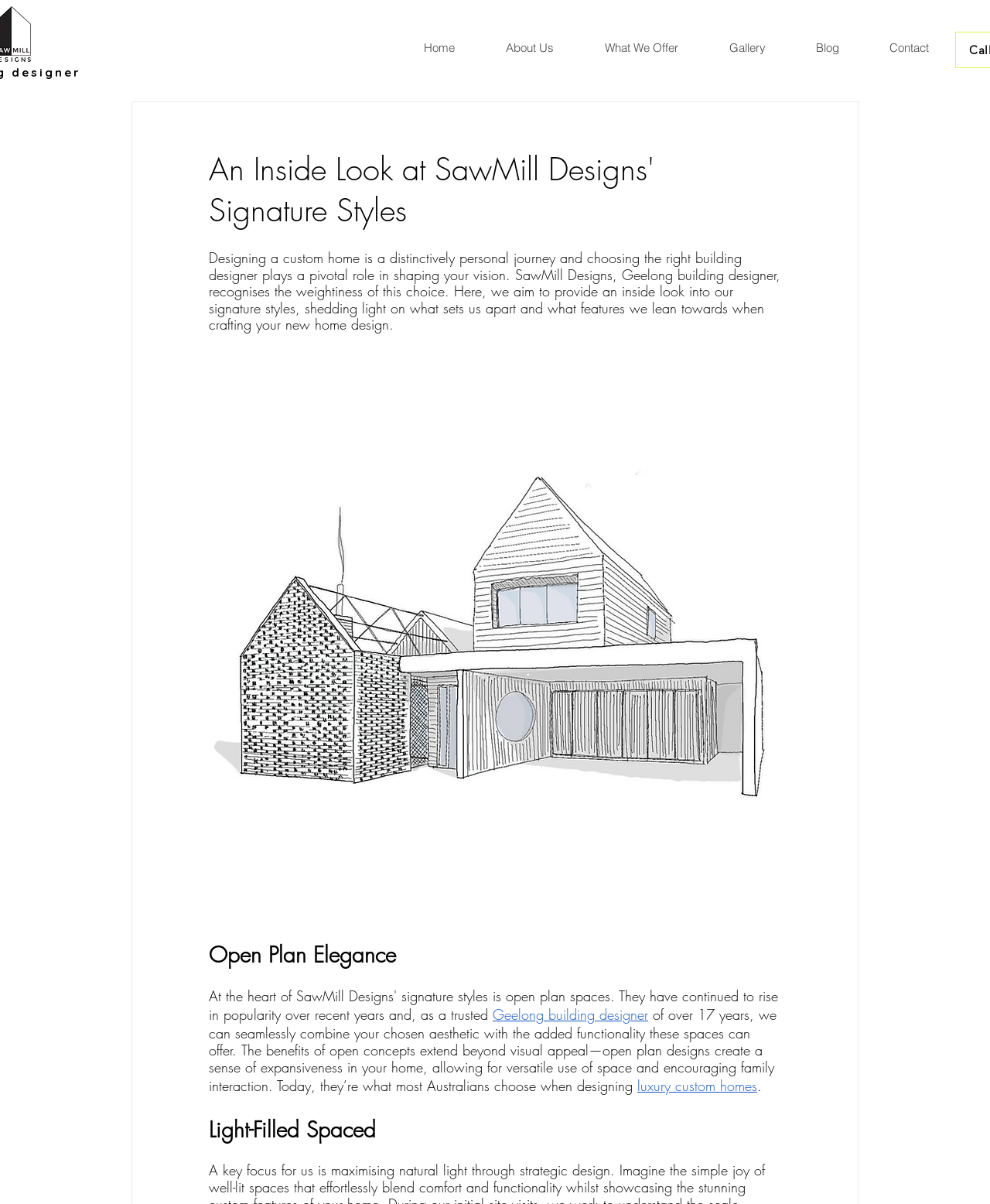Find and provide the bounding box coordinates for the UI element described with: "What We Offer".

[0.584, 0.024, 0.71, 0.056]